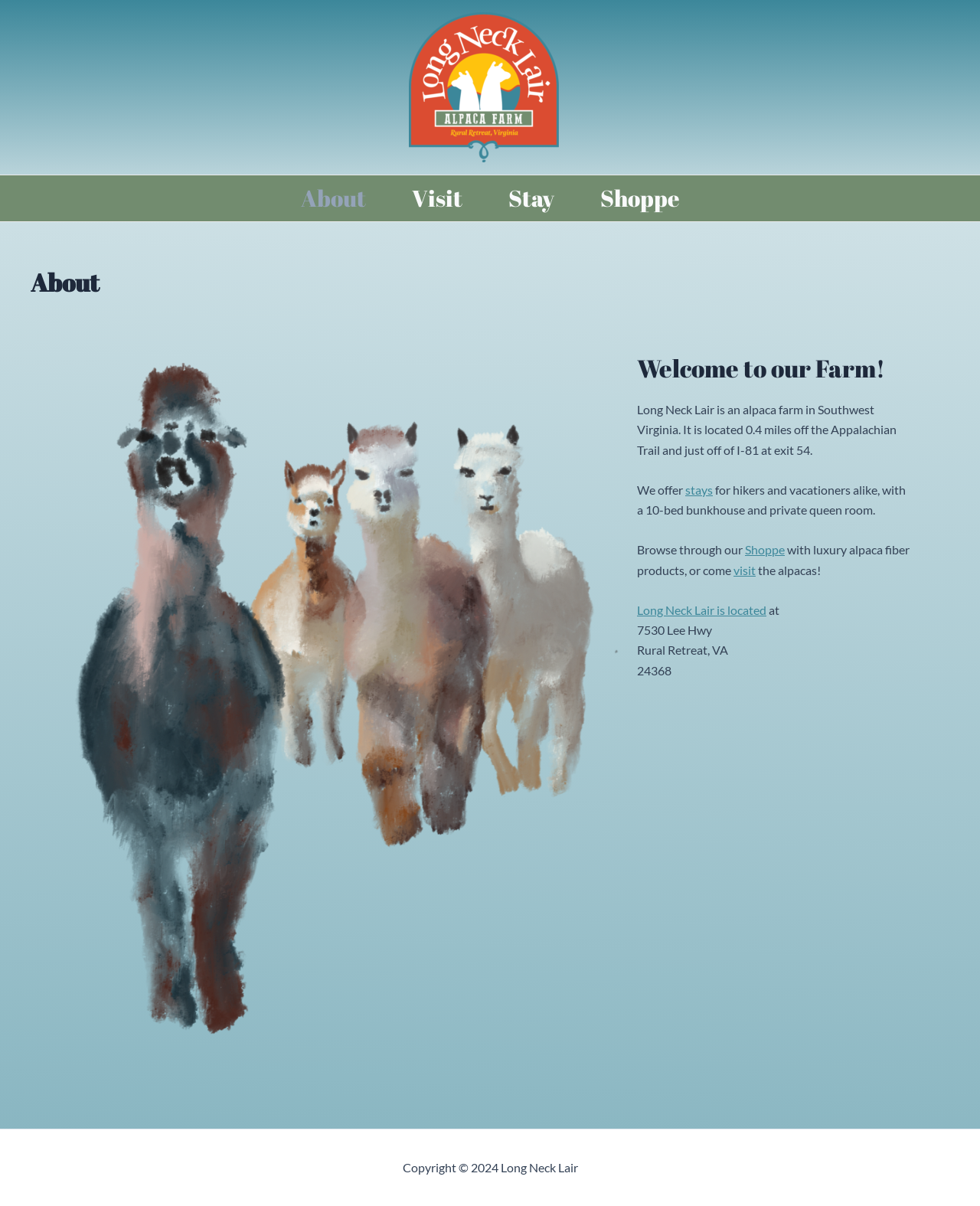Provide a one-word or brief phrase answer to the question:
What is the location of Long Neck Lair?

7530 Lee Hwy, Rural Retreat, VA 24368